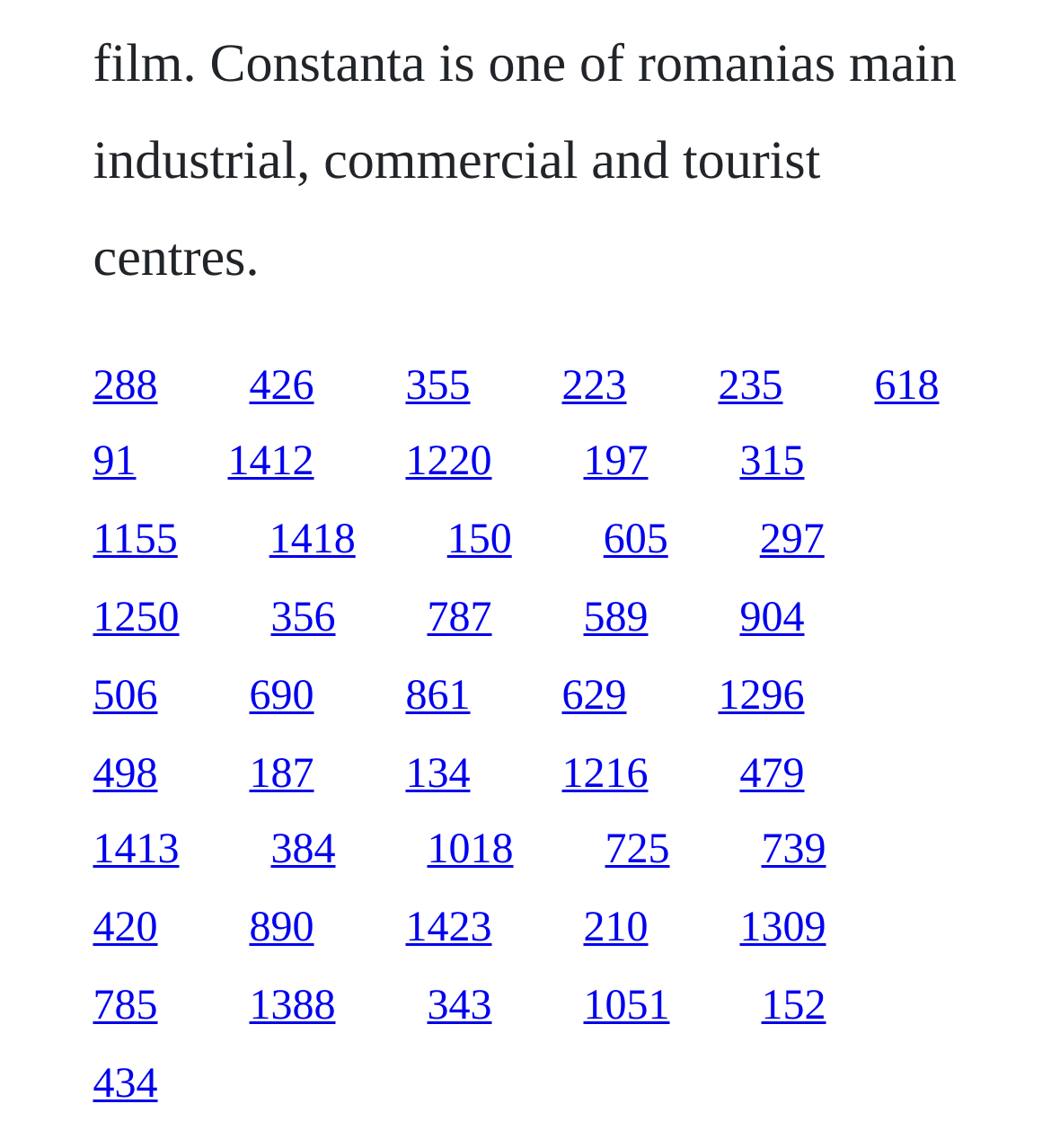Pinpoint the bounding box coordinates of the area that should be clicked to complete the following instruction: "Contact us". The coordinates must be given as four float numbers between 0 and 1, i.e., [left, top, right, bottom].

None